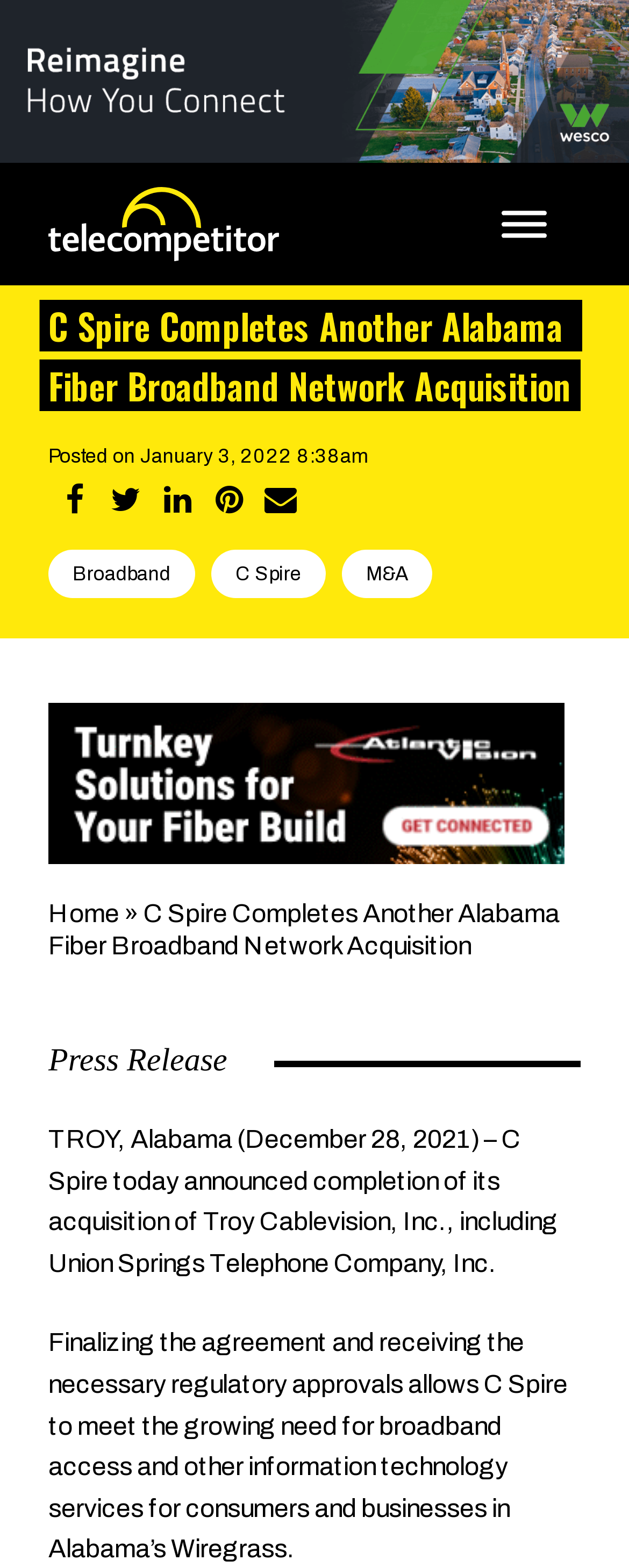Summarize the contents and layout of the webpage in detail.

The webpage is about C Spire's acquisition of Troy Cablevision, Inc., including Union Springs Telephone Company, Inc. At the top, there is a prominent link "Reimagine How You Connect" accompanied by an image with the same text. Below this, there is a logo of Telecompetitor, which is an image with a link.

The main content of the webpage is divided into two sections. The first section has a header with the title "C Spire Completes Another Alabama Fiber Broadband Network Acquisition" and a subheading with the date "January 3, 2022 8:38am". Below this, there are four social media links to share the article on Facebook, Twitter, LinkedIn, and Pinterest. 

On the same level as the social media links, there are five links to related topics: "Broadband", "C Spire", "M&A", and a link to the full article. Below these links, there is another link "Atlantic Vision, The Building Blocks of Fiber Connectivity" accompanied by an image.

The second section of the main content has a link to the "Home" page, followed by a breadcrumb trail with the title of the article. Below this, there is a press release with the main content of the article, which describes C Spire's acquisition of Troy Cablevision, Inc. and its plans to provide broadband access and other information technology services to consumers and businesses in Alabama's Wiregrass region.